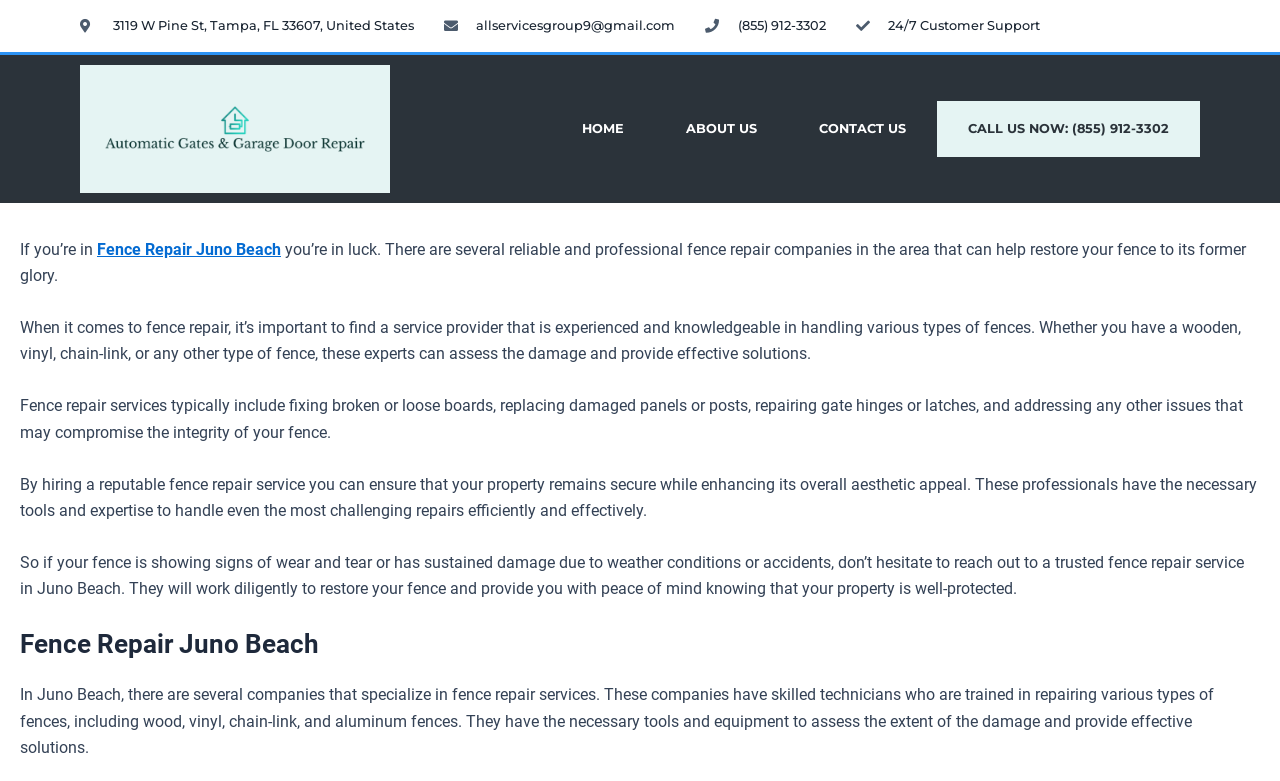Please provide a one-word or phrase answer to the question: 
What is the benefit of hiring a reputable fence repair service?

ensure property remains secure and enhances aesthetic appeal